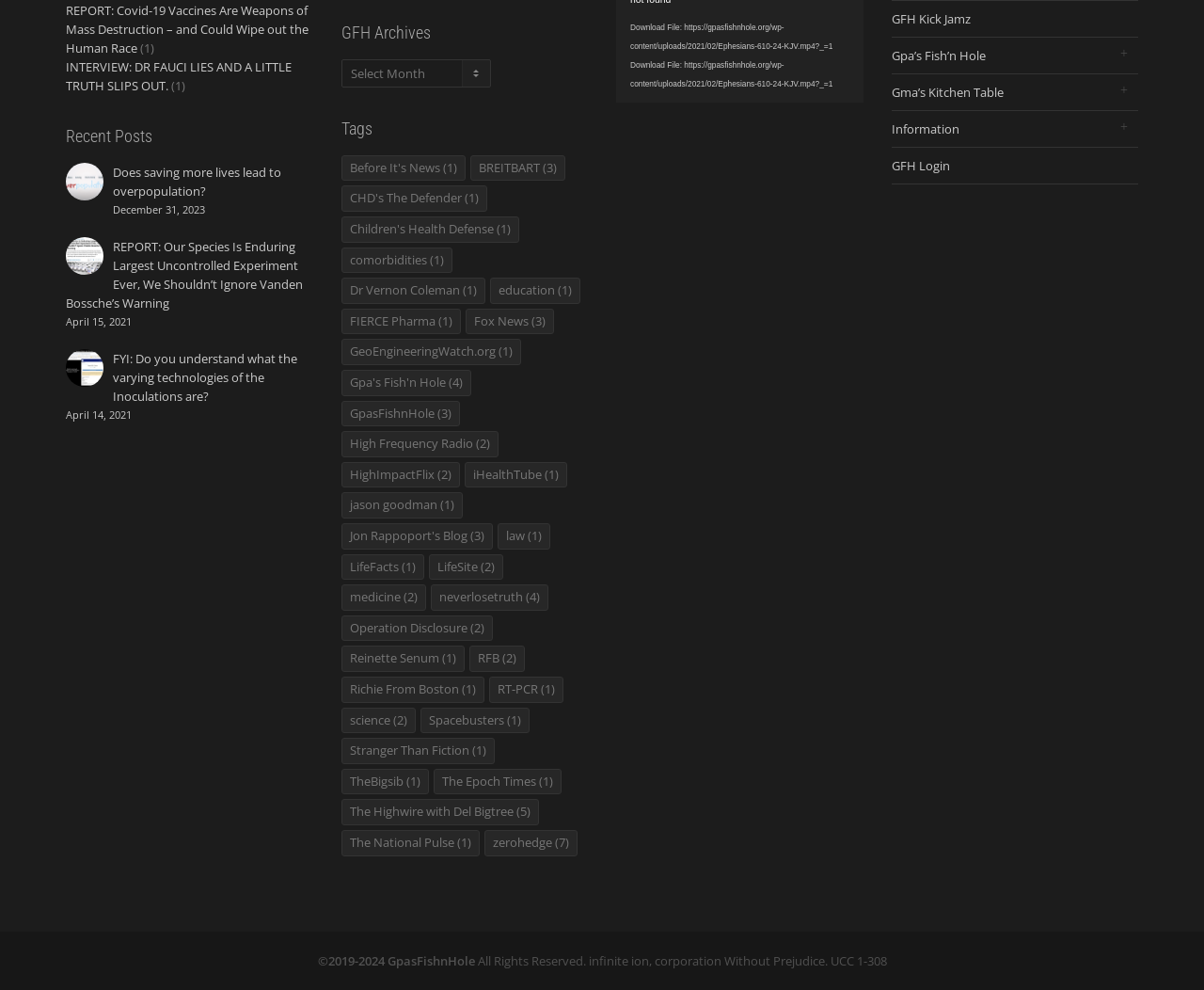What is the text of the first static text element?
Examine the image and give a concise answer in one word or a short phrase.

(1)